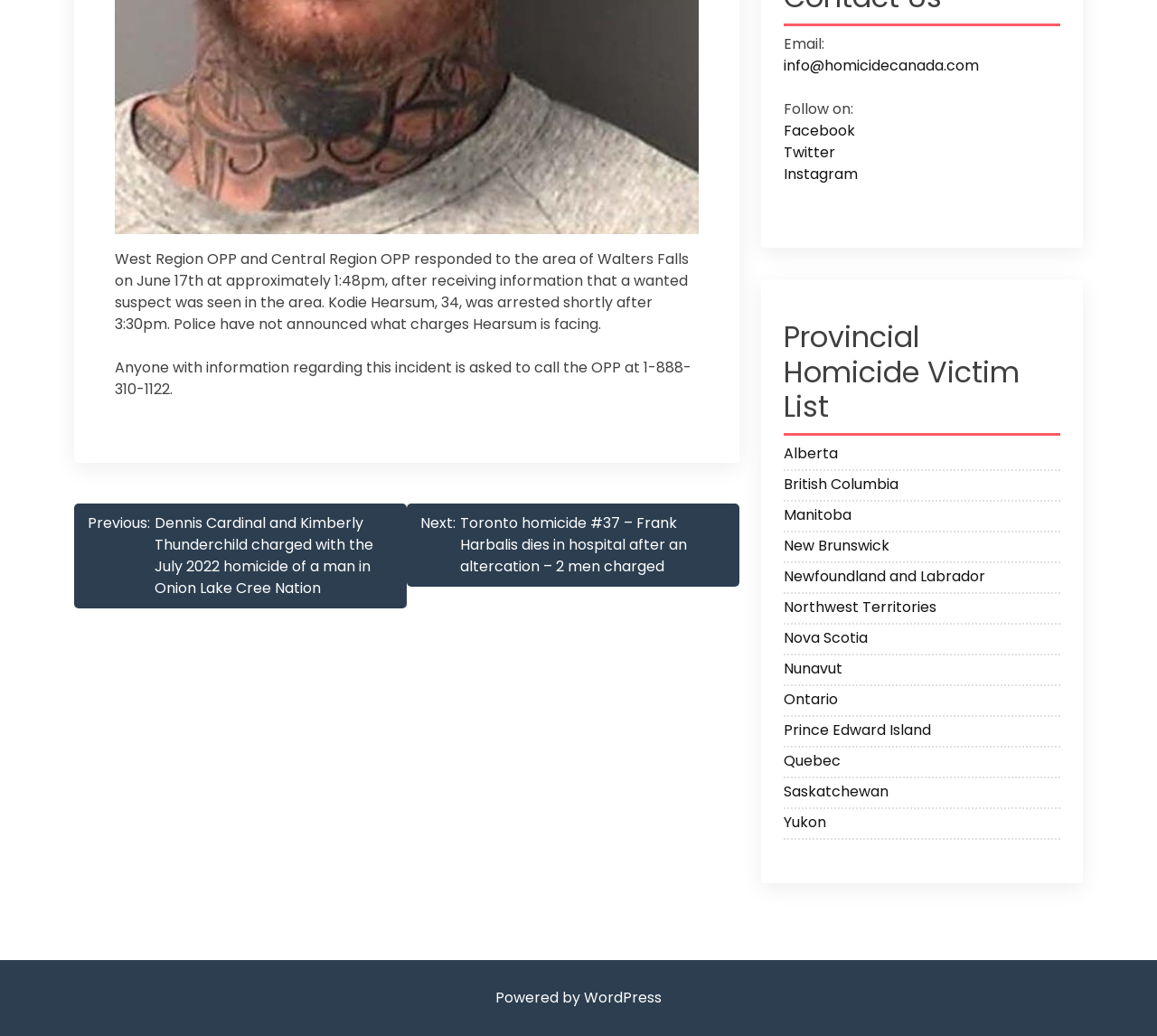What is the email address to contact the website?
Refer to the image and respond with a one-word or short-phrase answer.

info@homicidecanada.com